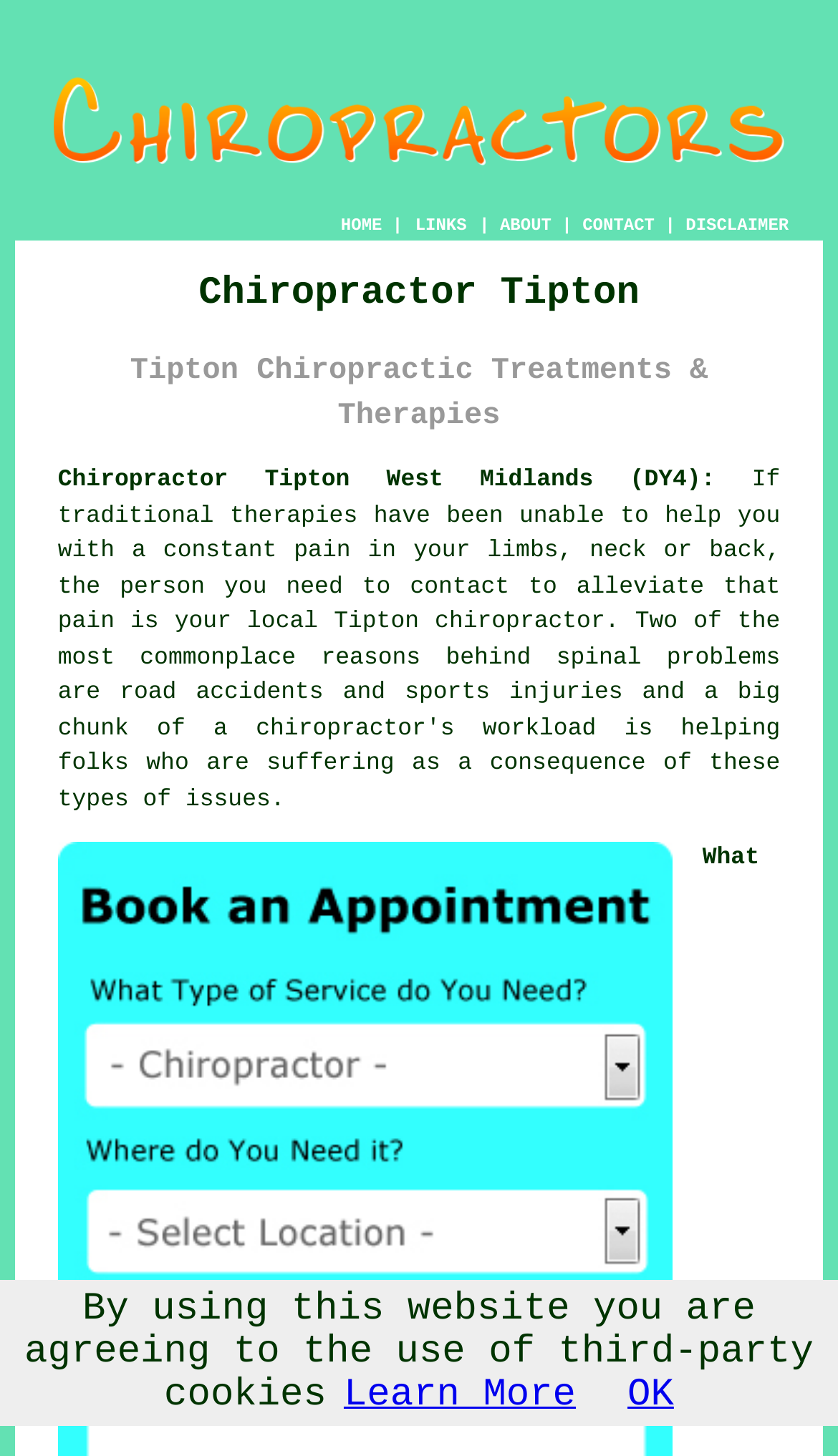Find the bounding box coordinates of the area to click in order to follow the instruction: "Click the CONTACT link".

[0.695, 0.149, 0.781, 0.162]